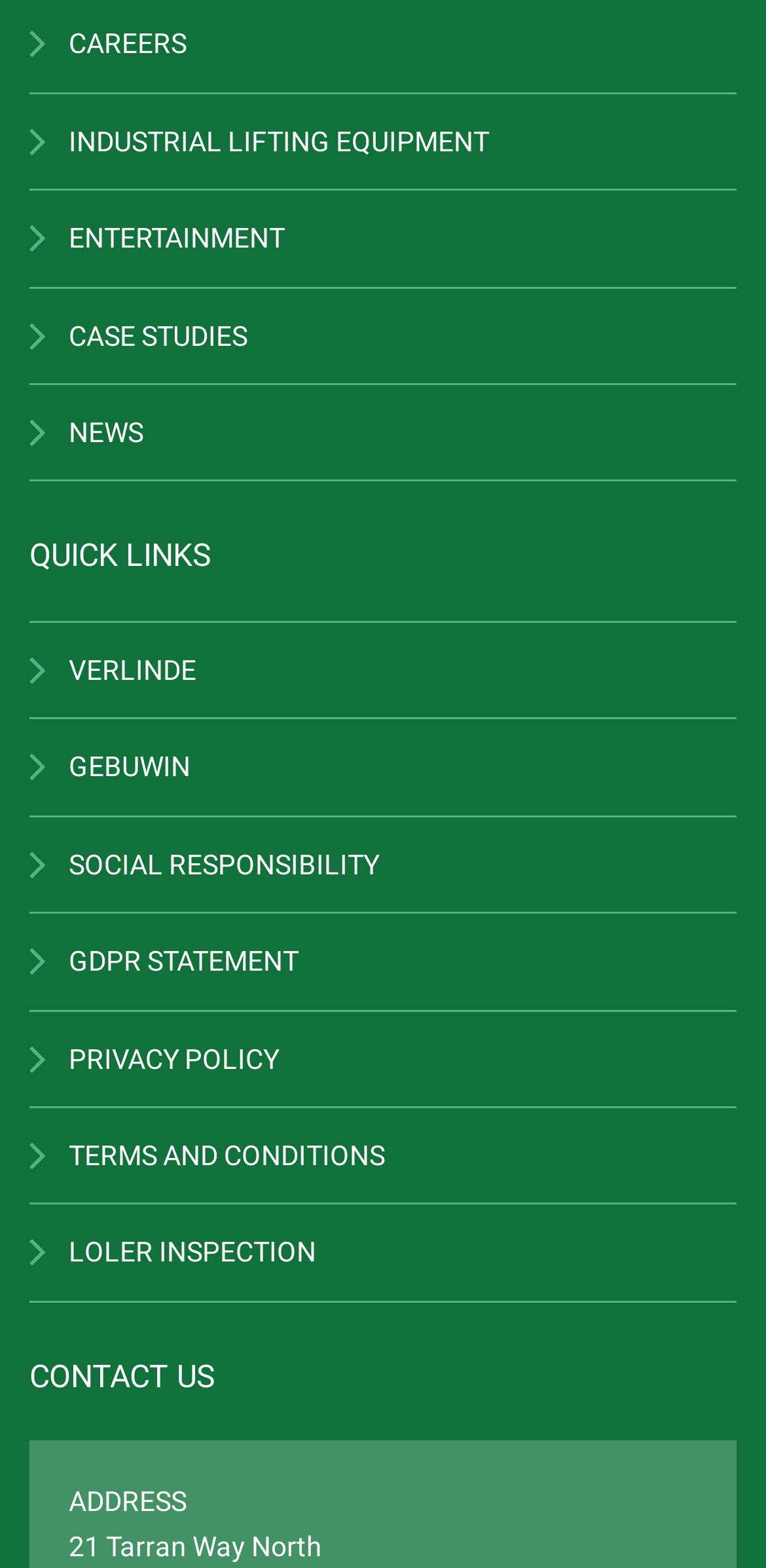How many sections are there at the top of the page? Using the information from the screenshot, answer with a single word or phrase.

4